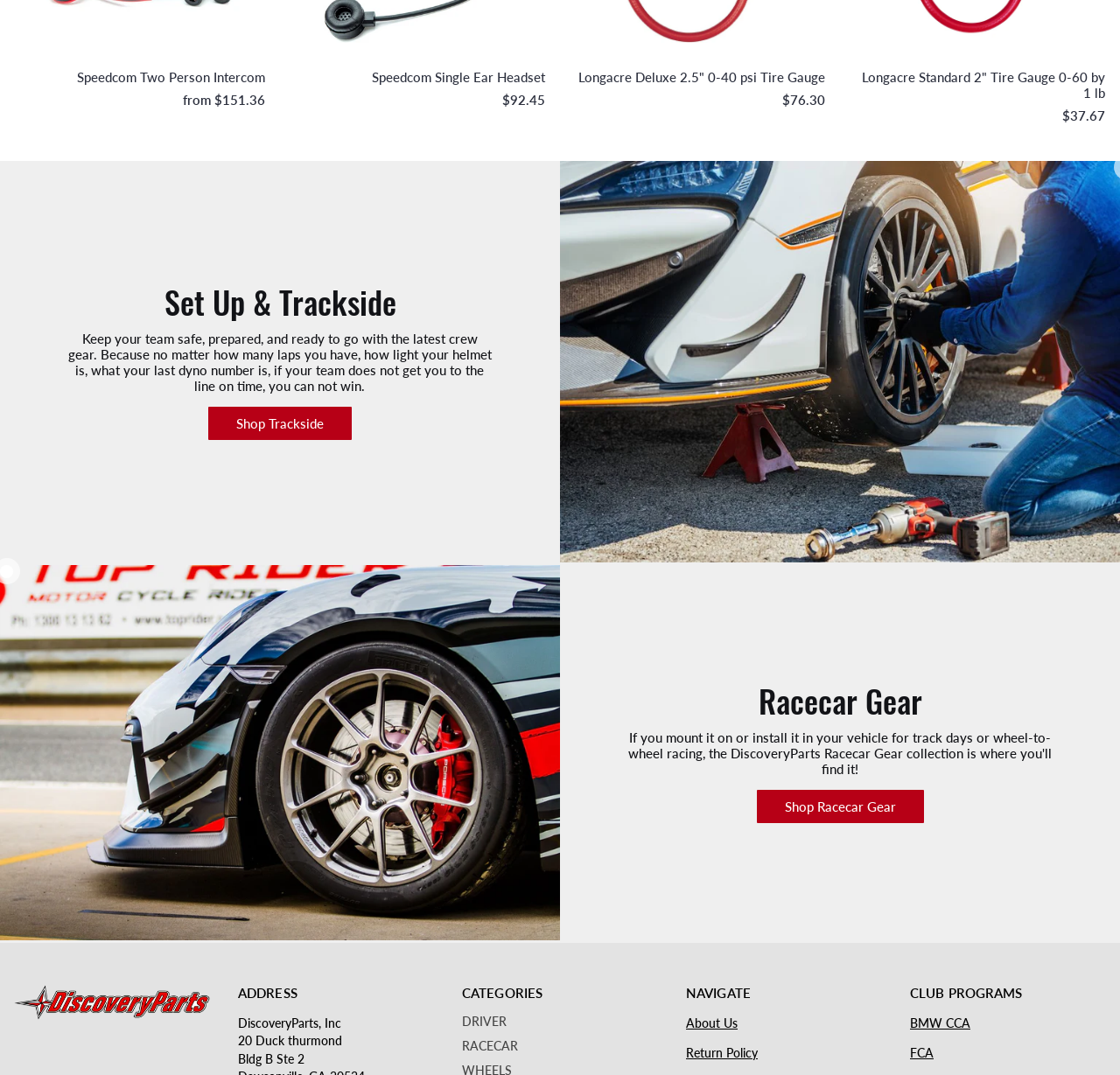Pinpoint the bounding box coordinates of the clickable area needed to execute the instruction: "Shop Trackside". The coordinates should be specified as four float numbers between 0 and 1, i.e., [left, top, right, bottom].

[0.186, 0.378, 0.314, 0.409]